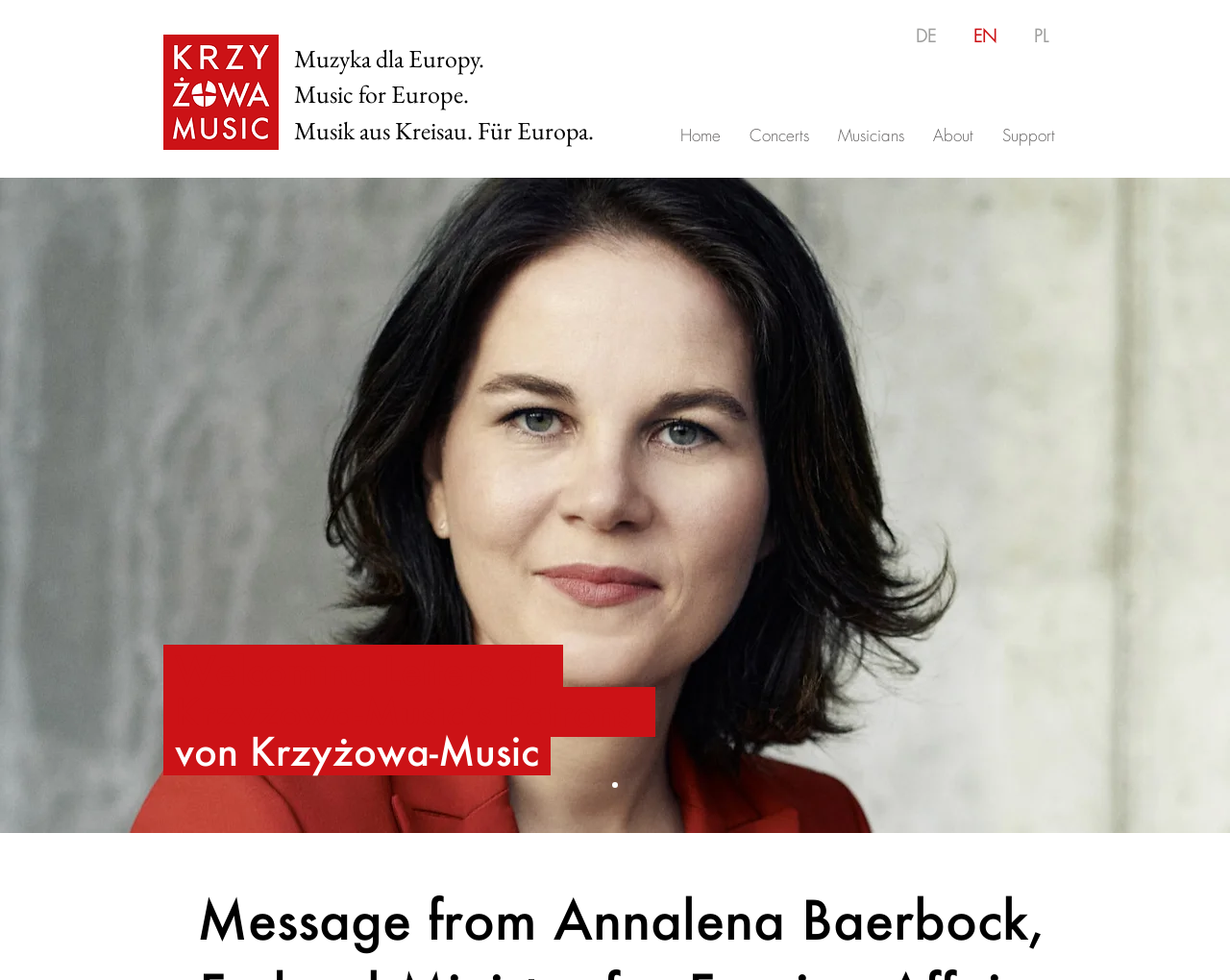Given the description of a UI element: "2023 Denver Nuggets Championship Ring", identify the bounding box coordinates of the matching element in the webpage screenshot.

None